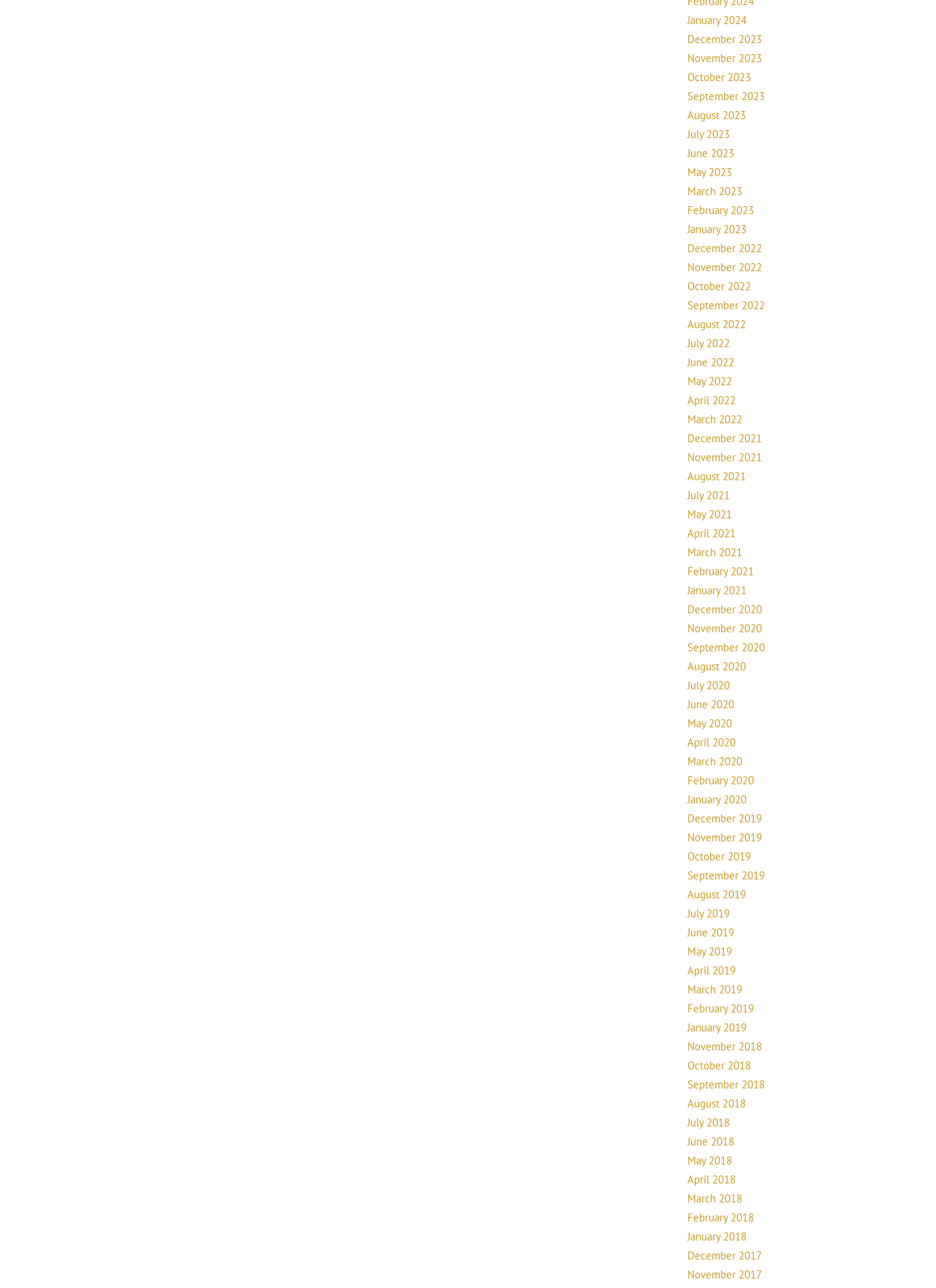Determine the bounding box coordinates of the section to be clicked to follow the instruction: "View September 2023". The coordinates should be given as four float numbers between 0 and 1, formatted as [left, top, right, bottom].

[0.734, 0.069, 0.817, 0.08]